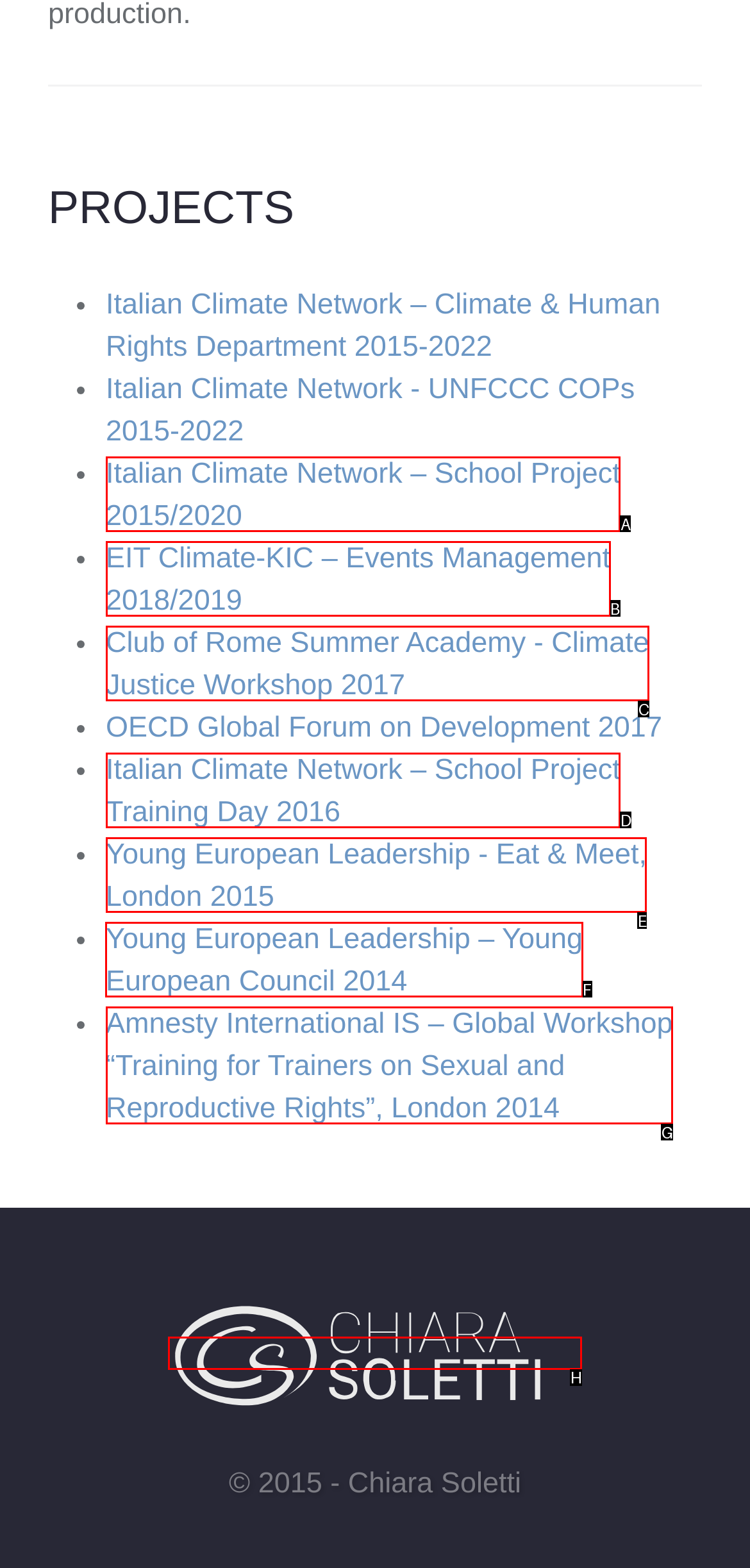Determine which option you need to click to execute the following task: explore Young European Leadership – Young European Council 2014. Provide your answer as a single letter.

F